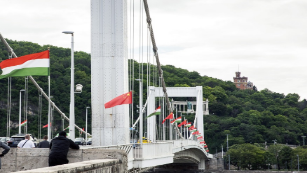Respond to the question below with a concise word or phrase:
What is visible atop the hill?

Historical building